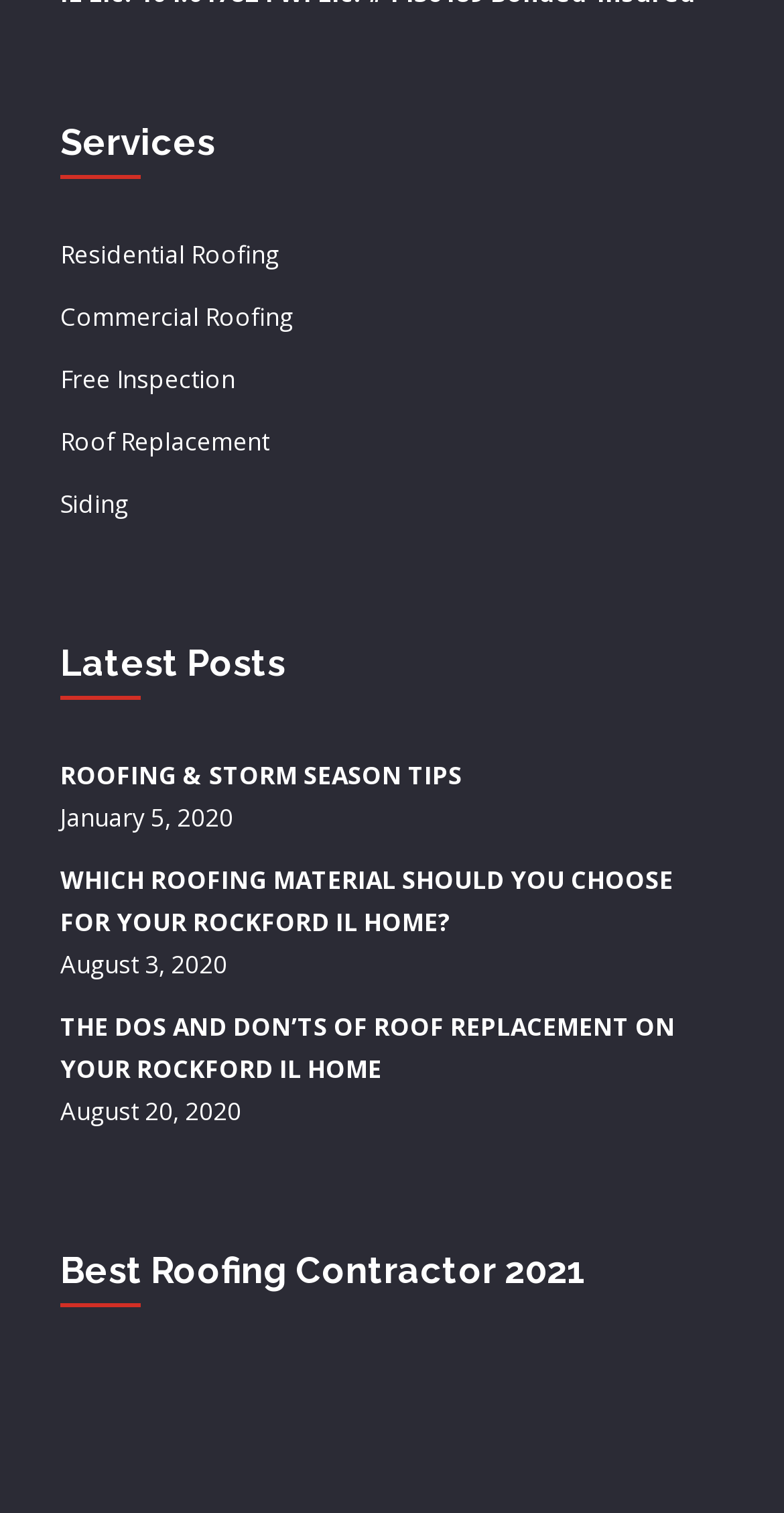Show me the bounding box coordinates of the clickable region to achieve the task as per the instruction: "Get a Free Inspection".

[0.077, 0.239, 0.3, 0.262]